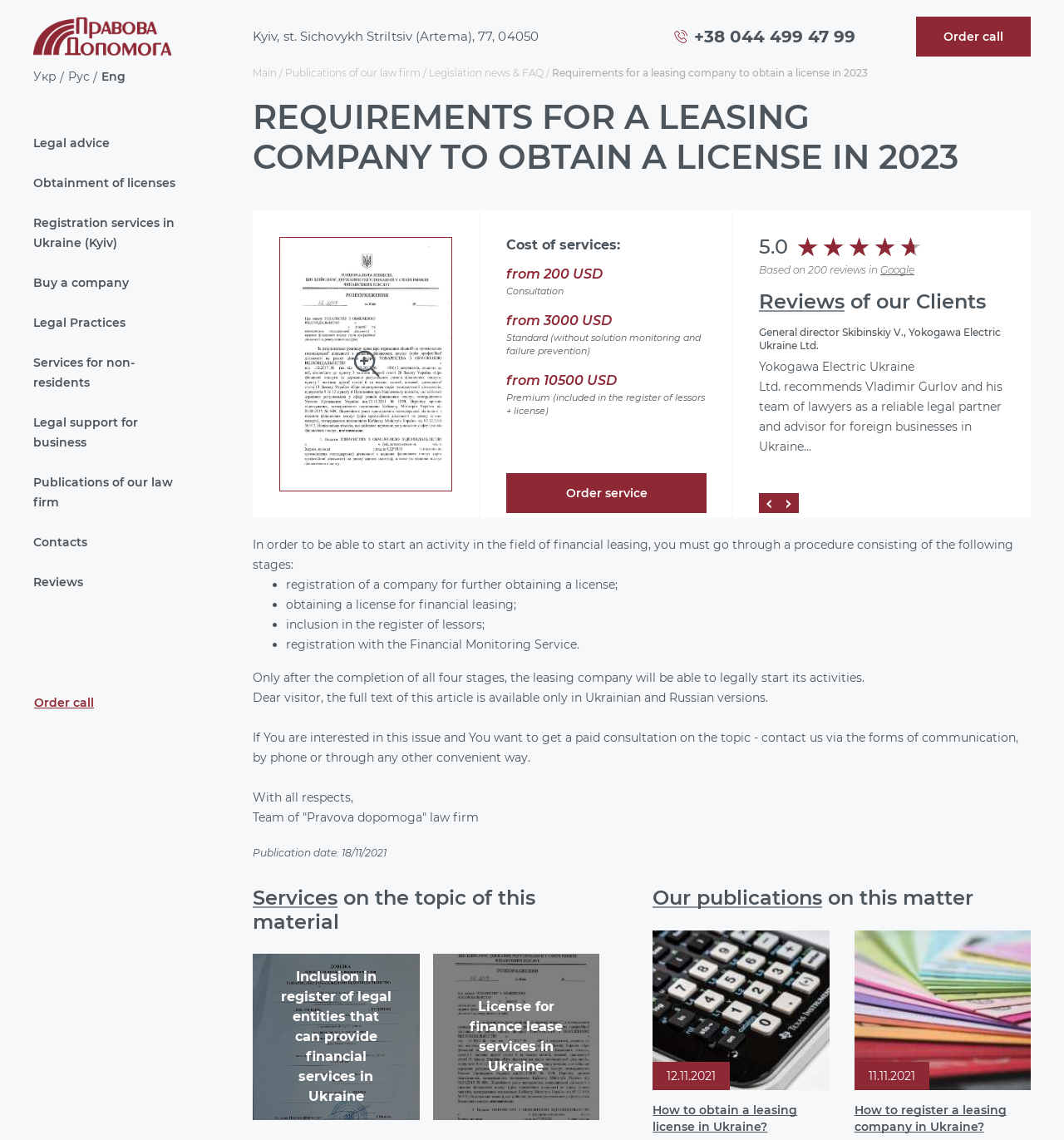What is the publication date of the article?
Please use the image to provide a one-word or short phrase answer.

18/11/2021